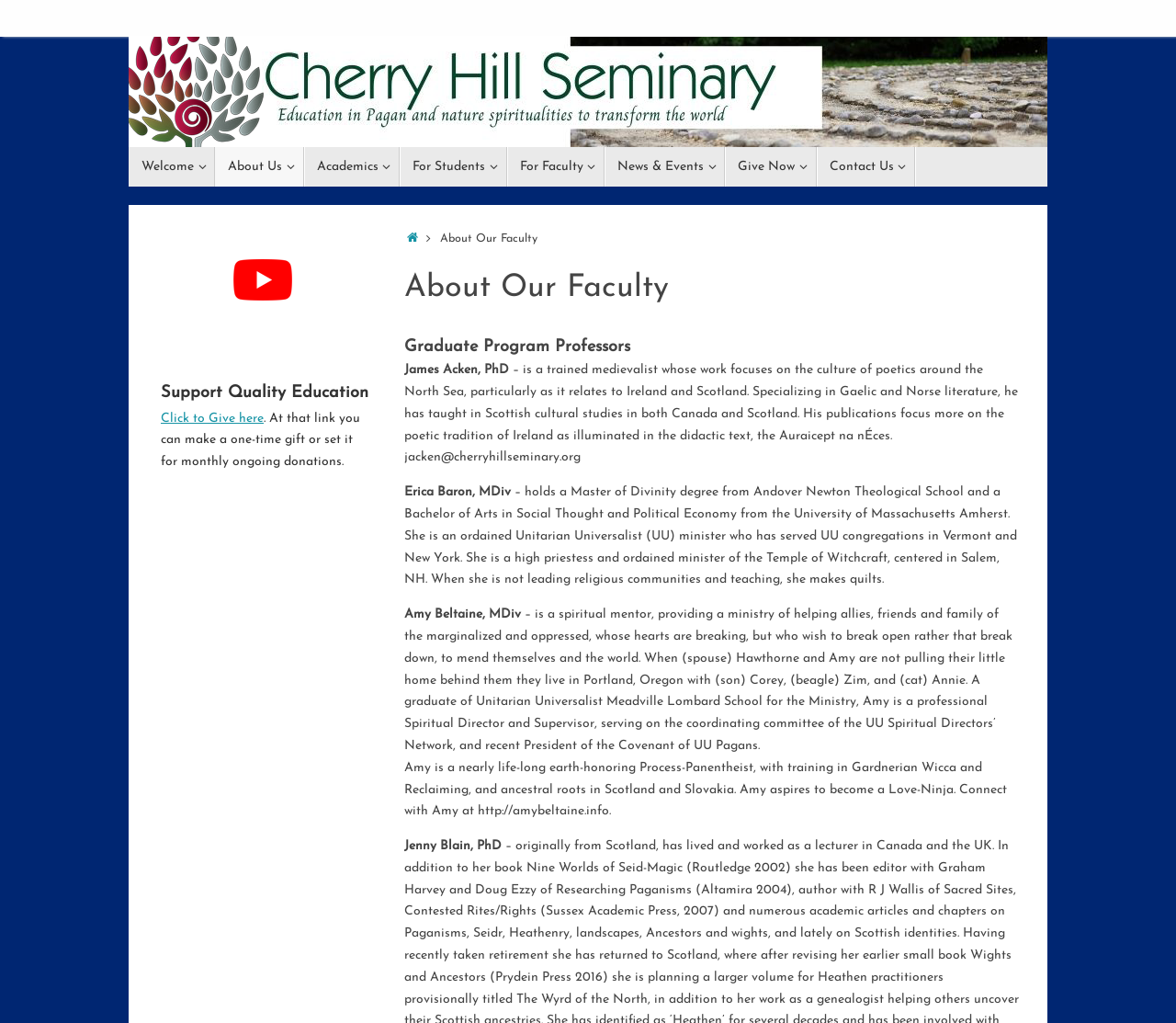How can one make a donation to the seminary?
Using the information from the image, give a concise answer in one word or a short phrase.

Click to Give here